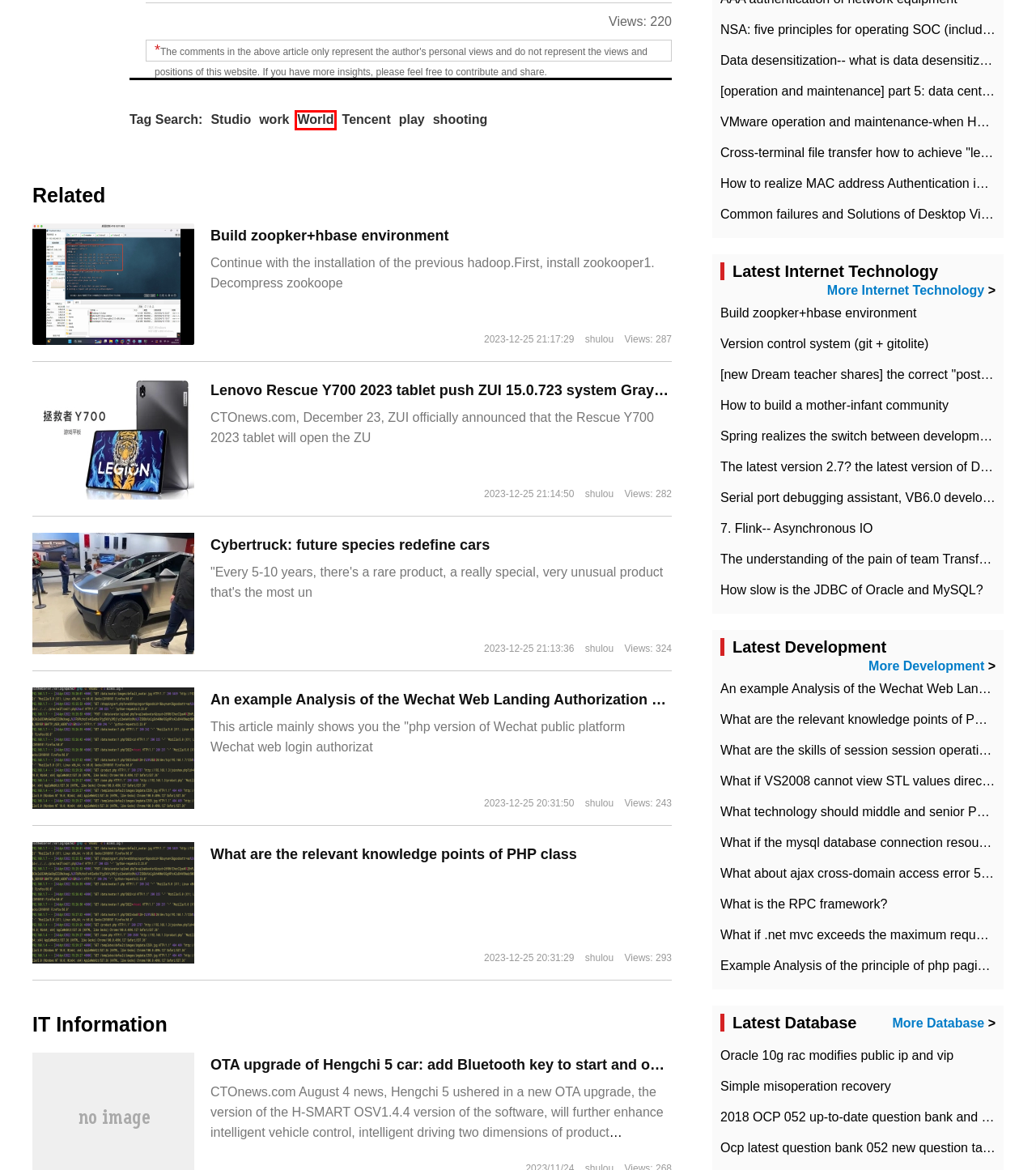You have a screenshot of a webpage with a red rectangle bounding box around an element. Identify the best matching webpage description for the new page that appears after clicking the element in the bounding box. The descriptions are:
A. 7. Flink-- Asynchronous IO 06/12 Update SLTechnology News&Howtos
B. Example Analysis of the principle of php pagination 06/12 Update SLTechnology News&Howtos
C. Common failures and Solutions of Desktop Video Files 06/12 Update SLTechnology News&Howtos
D. Tencent Learn more about Tencent, SLTechnology News&Howtos 06/12 Update
E. Simple misoperation recovery 06/12 Update SLTechnology News&Howtos
F. shooting Learn more about shooting, SLTechnology News&Howtos 06/12 Update
G. World Learn more about World, SLTechnology News&Howtos 06/12 Update
H. What is the RPC framework? 06/12 Update SLTechnology News&Howtos

G